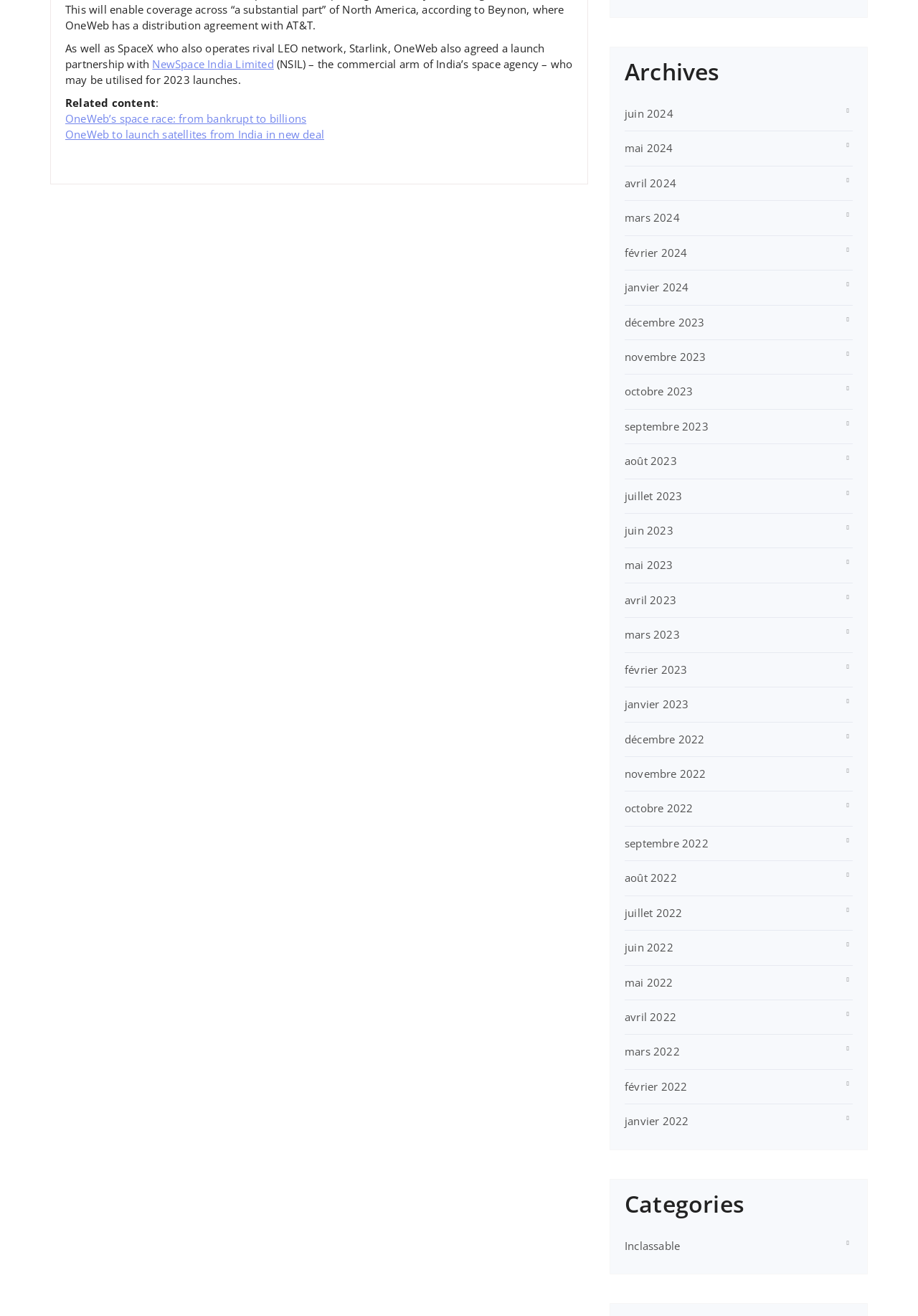Determine the bounding box coordinates of the clickable region to carry out the instruction: "Explore news from juin 2024".

[0.68, 0.081, 0.733, 0.092]